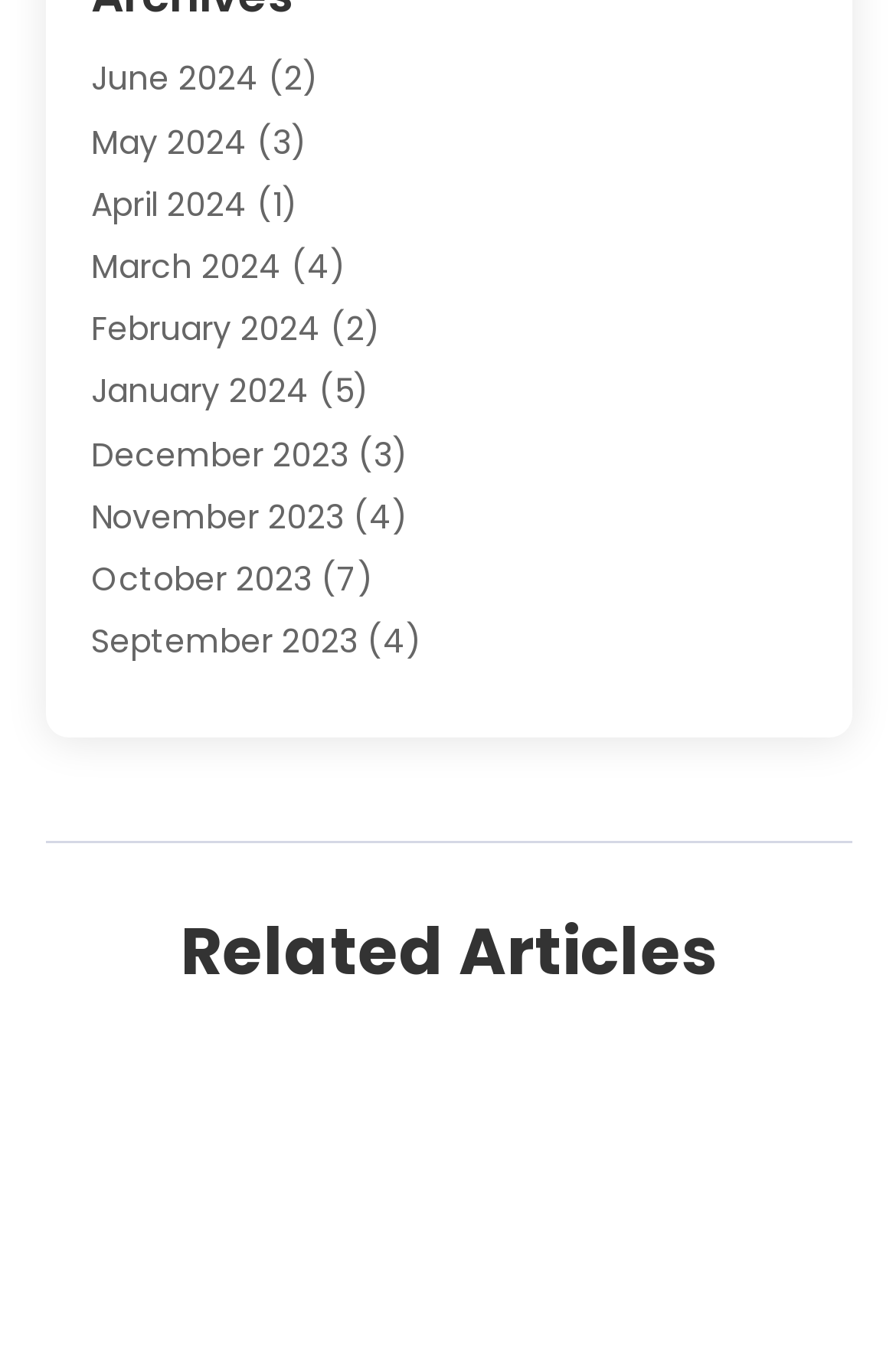Specify the bounding box coordinates of the element's region that should be clicked to achieve the following instruction: "Explore Personal Injury Lawyer". The bounding box coordinates consist of four float numbers between 0 and 1, in the format [left, top, right, bottom].

[0.101, 0.69, 0.491, 0.723]